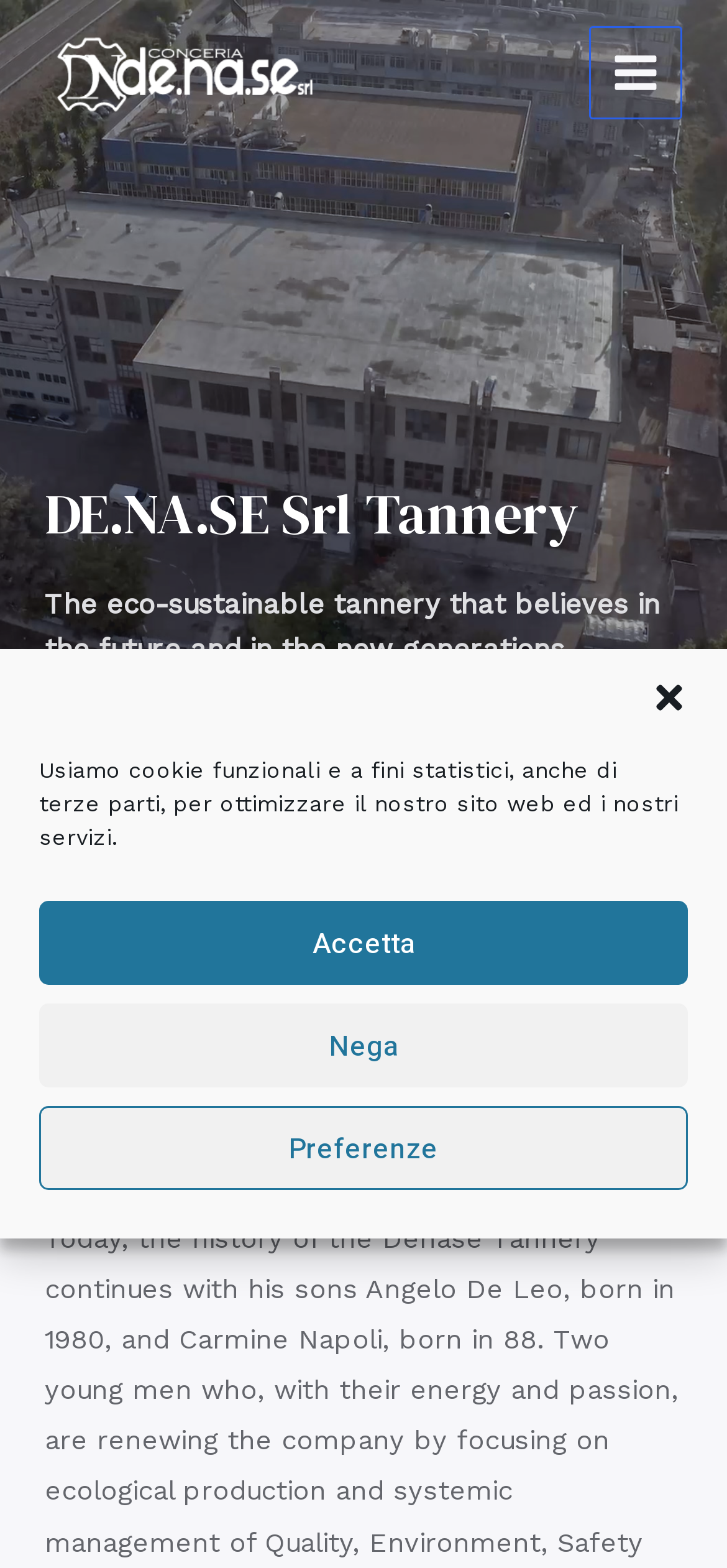What is the tradition of the founders?
Your answer should be a single word or phrase derived from the screenshot.

Neapolitan tanning tradition